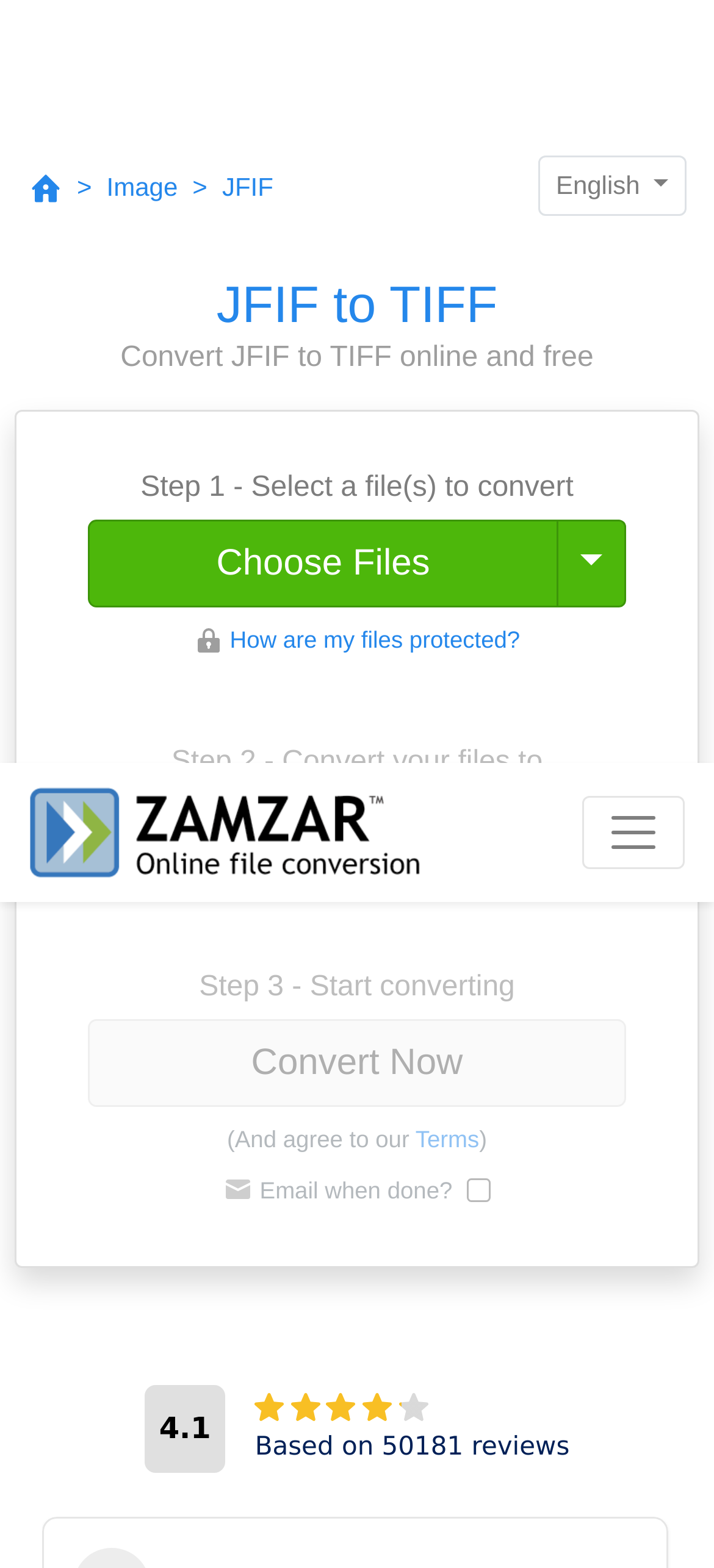Please provide the bounding box coordinates for the UI element as described: "parent_node: Email when done?". The coordinates must be four floats between 0 and 1, represented as [left, top, right, bottom].

[0.654, 0.675, 0.688, 0.69]